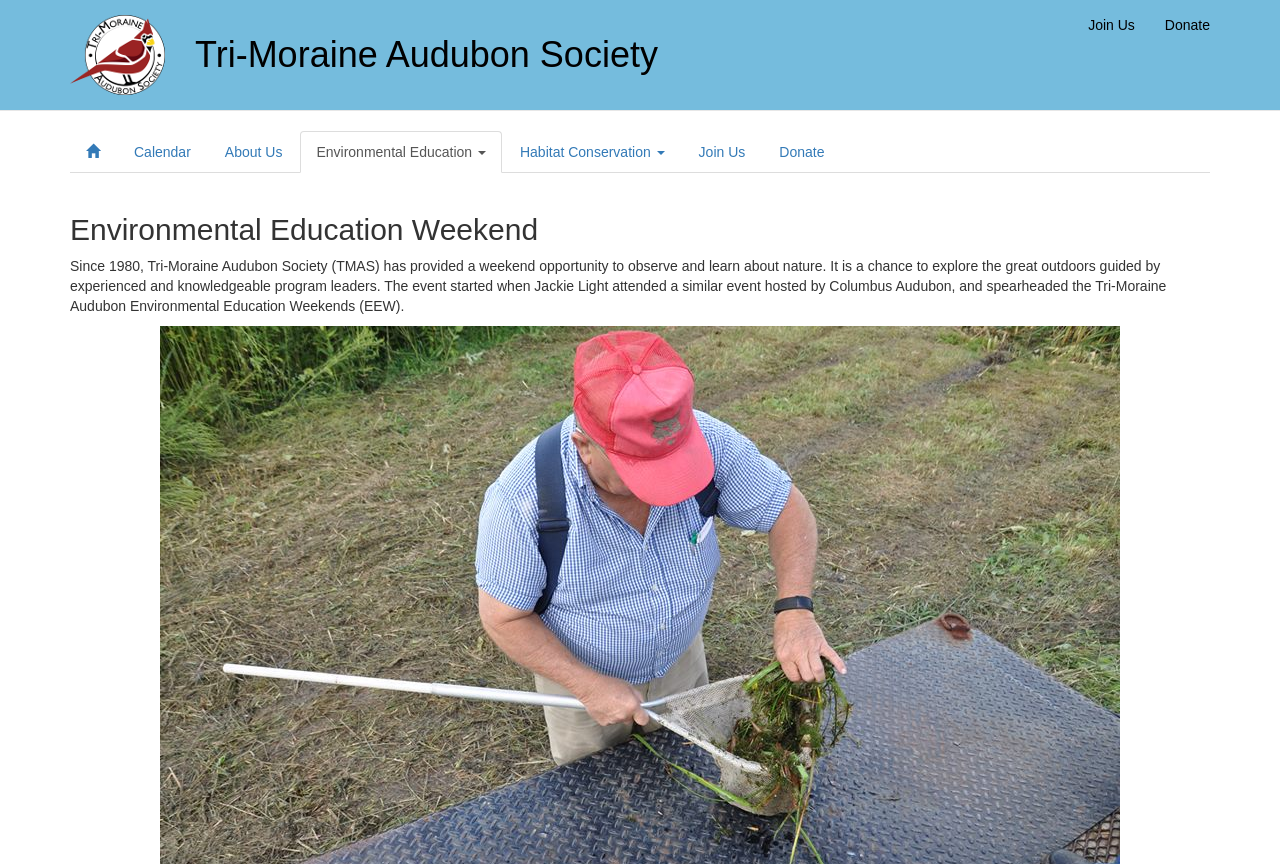Provide a brief response to the question using a single word or phrase: 
How many links are there in the top navigation menu?

5